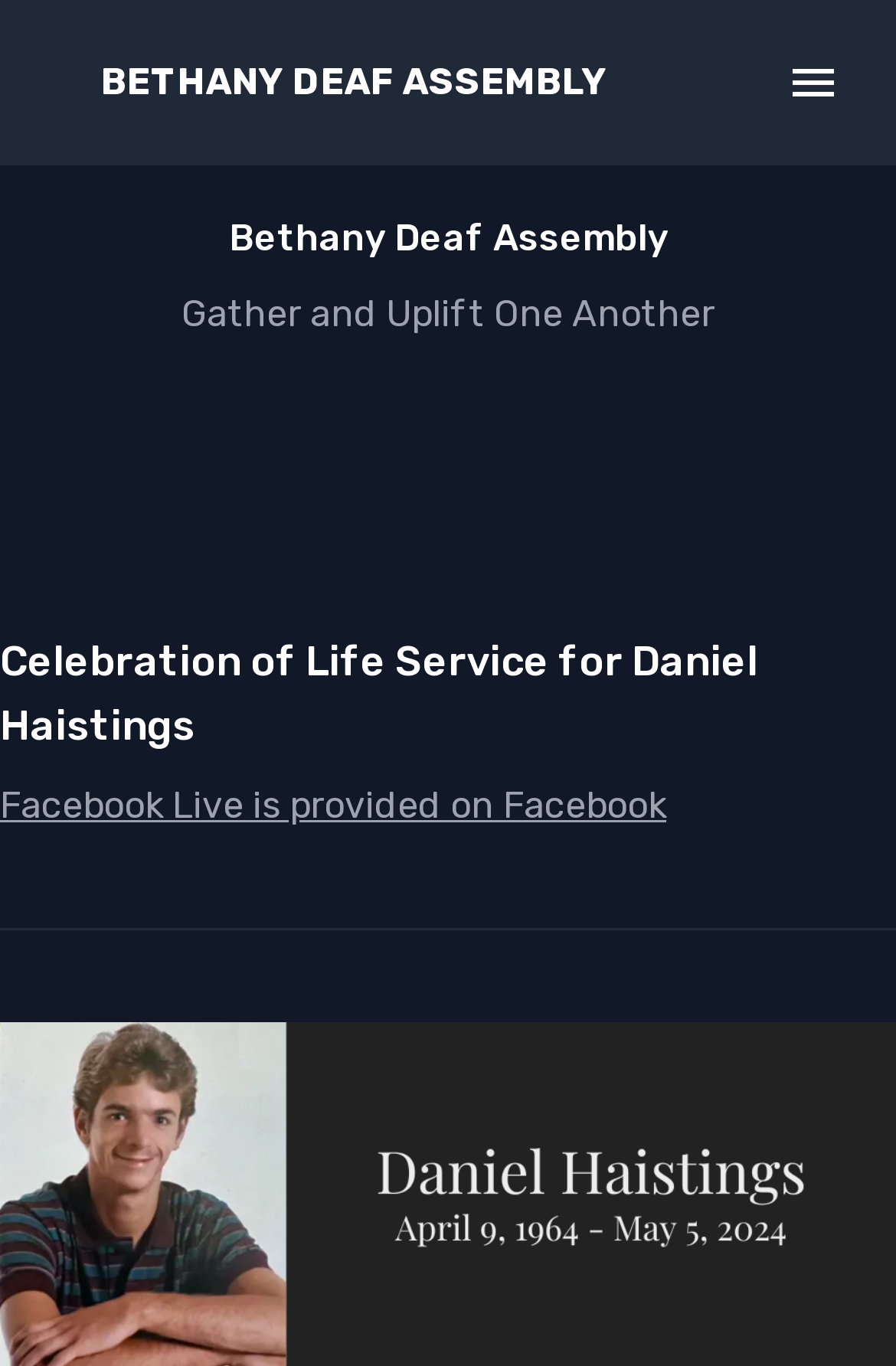Is the service being live-streamed?
Deliver a detailed and extensive answer to the question.

The presence of a link with the text 'Facebook Live is provided on Facebook' suggests that the service is being live-streamed on Facebook. This allows people who cannot attend the service in person to still participate remotely.